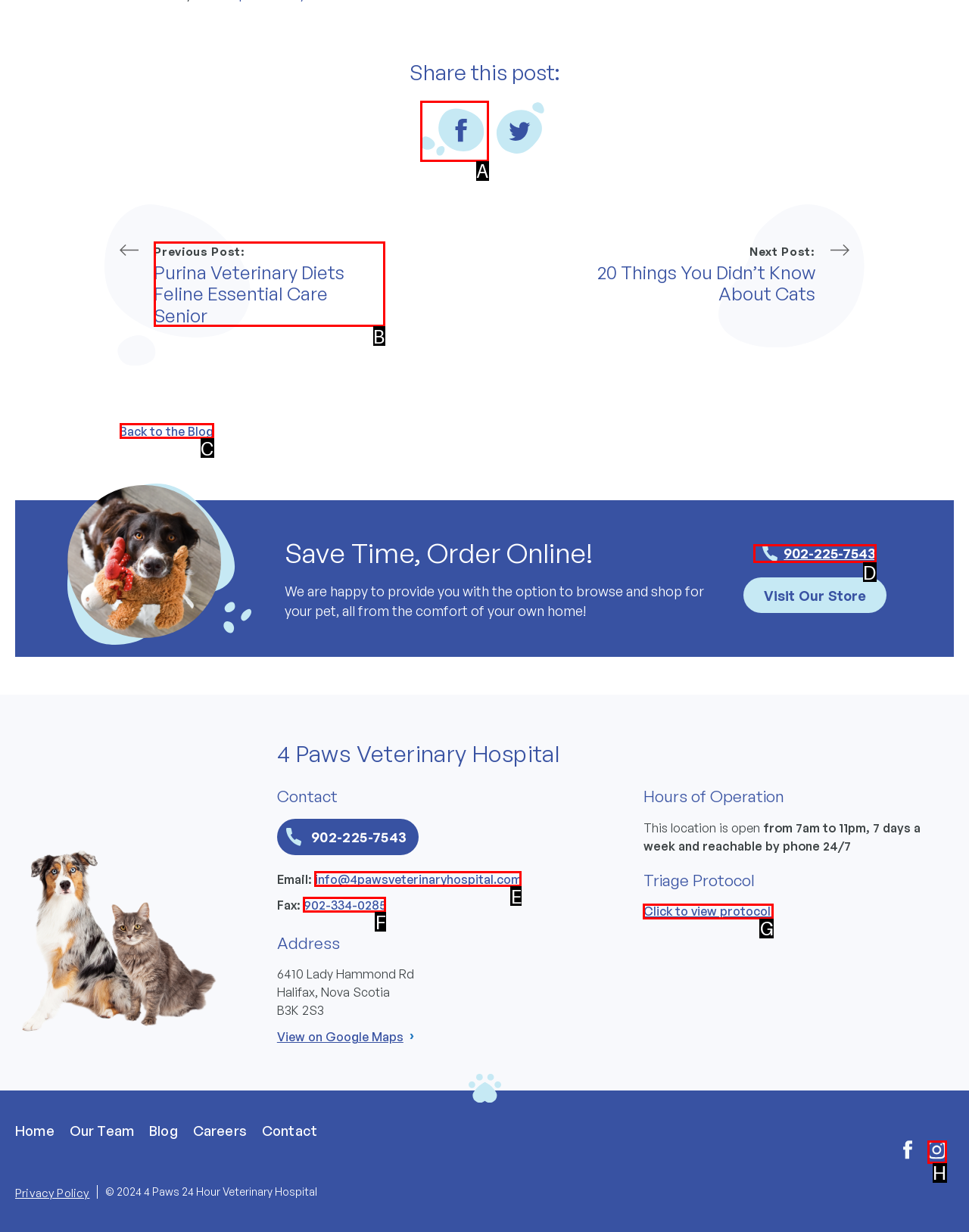Determine the letter of the element I should select to fulfill the following instruction: Order online. Just provide the letter.

D